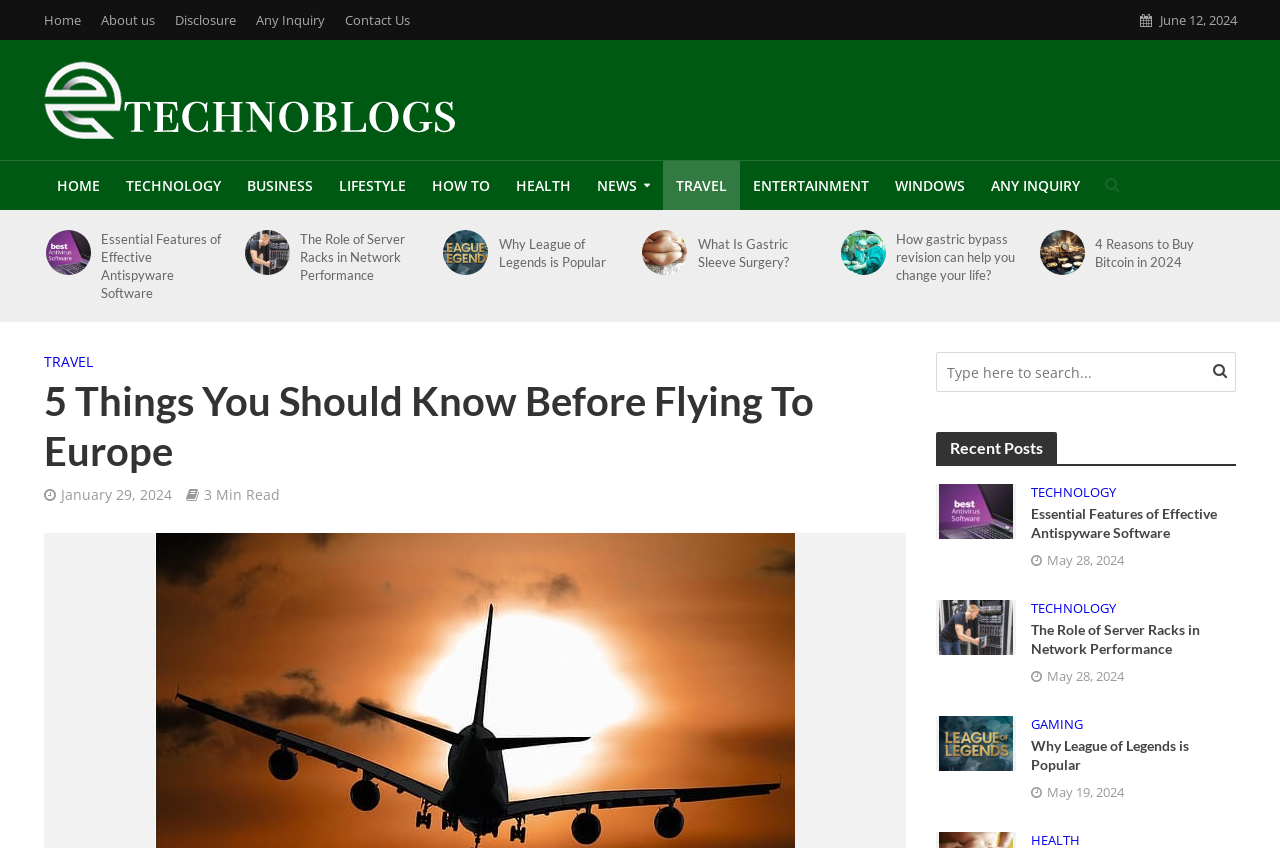Please identify the bounding box coordinates of where to click in order to follow the instruction: "click on the TRAVEL link".

[0.518, 0.19, 0.578, 0.249]